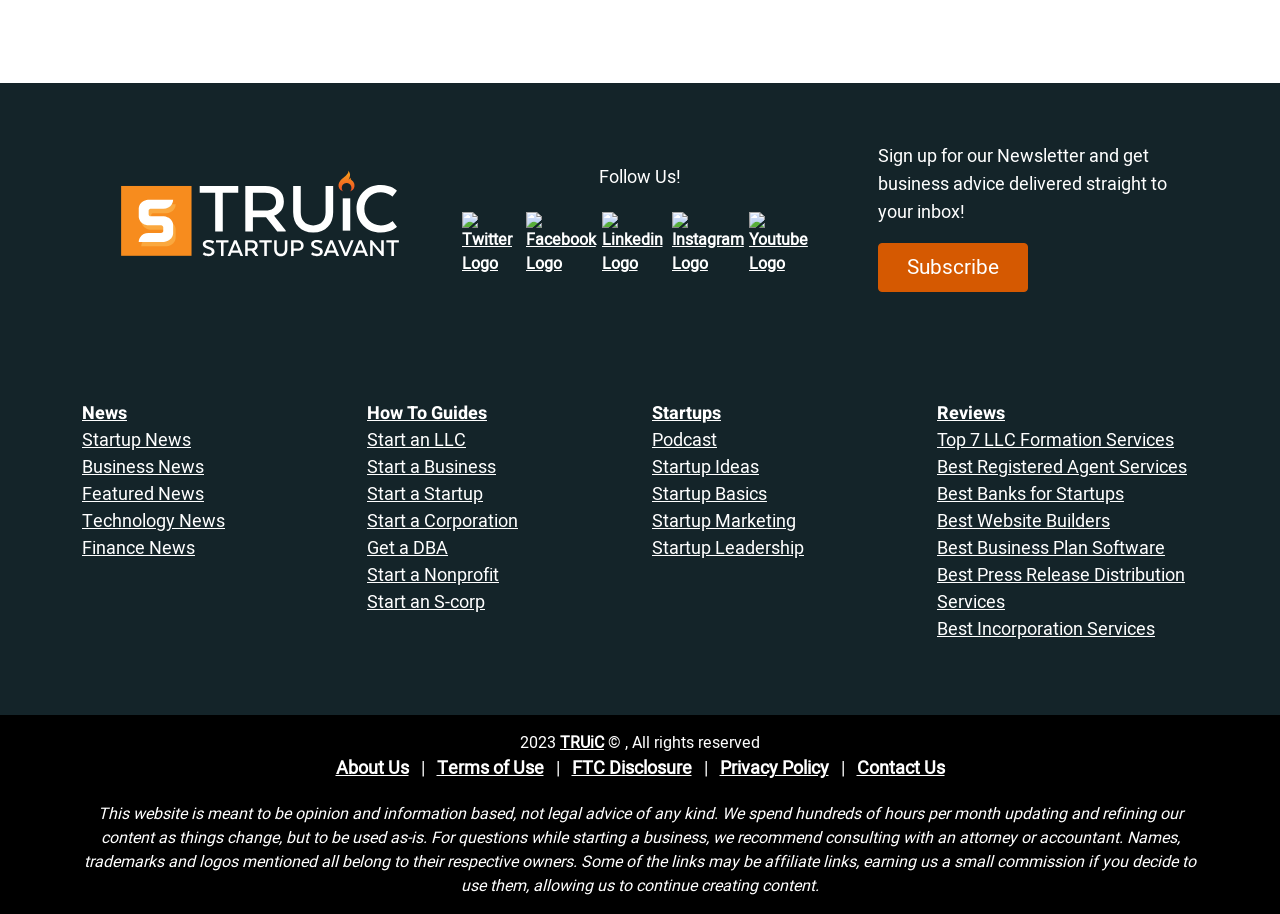Using the webpage screenshot, locate the HTML element that fits the following description and provide its bounding box: "Best Press Release Distribution Services".

[0.732, 0.615, 0.926, 0.674]